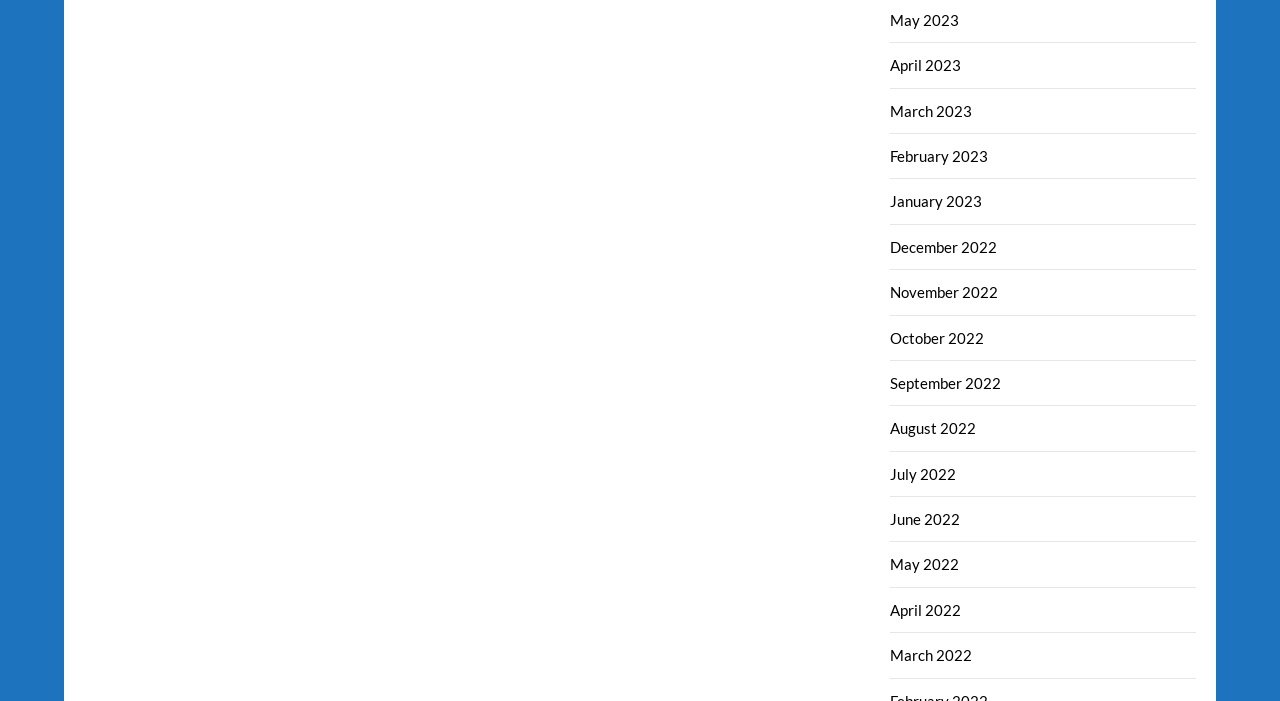Please identify the bounding box coordinates of the element's region that should be clicked to execute the following instruction: "View January 2023". The bounding box coordinates must be four float numbers between 0 and 1, i.e., [left, top, right, bottom].

[0.696, 0.274, 0.767, 0.3]